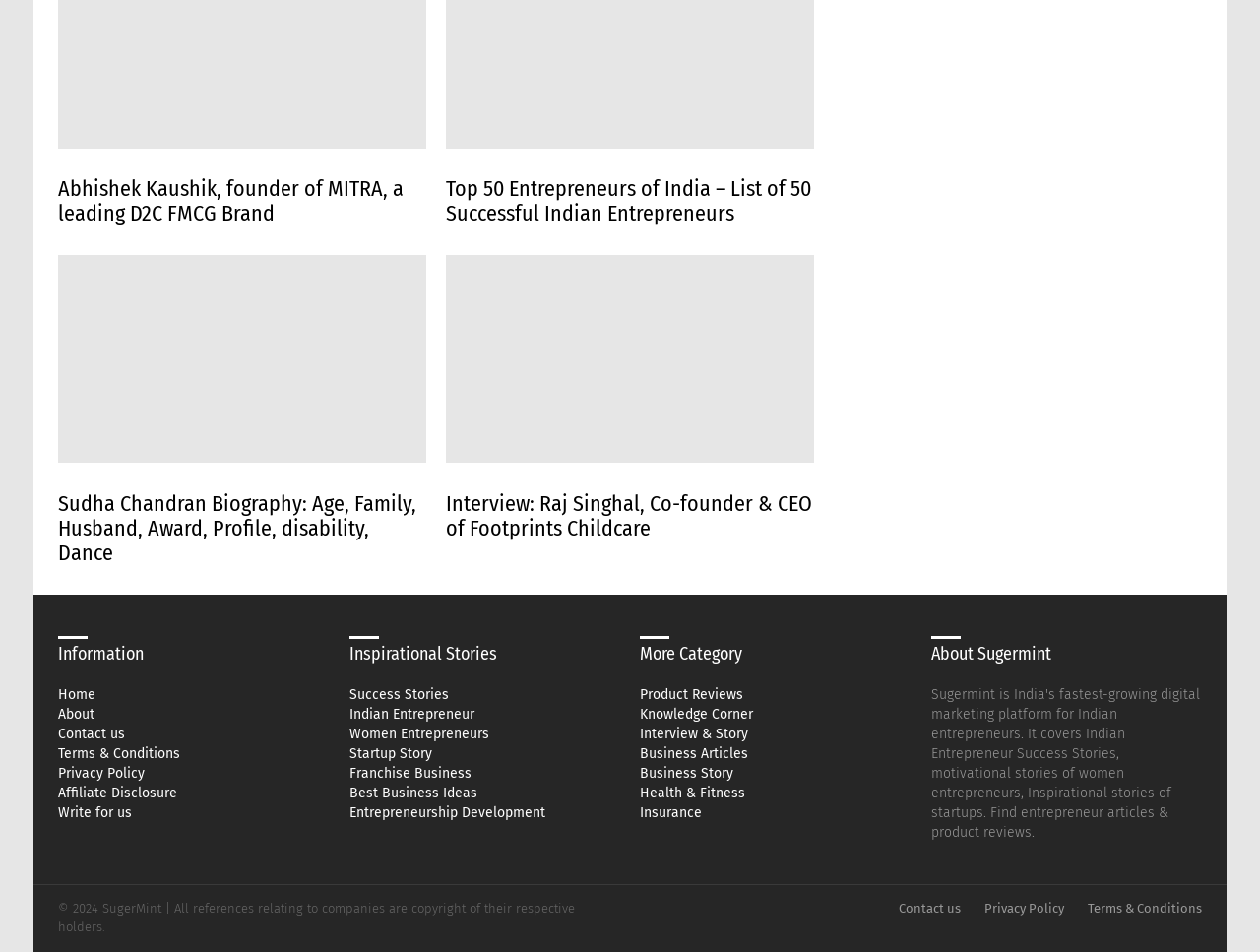Identify the bounding box coordinates for the element that needs to be clicked to fulfill this instruction: "Click on the 'EDITOR PICKS' heading". Provide the coordinates in the format of four float numbers between 0 and 1: [left, top, right, bottom].

None